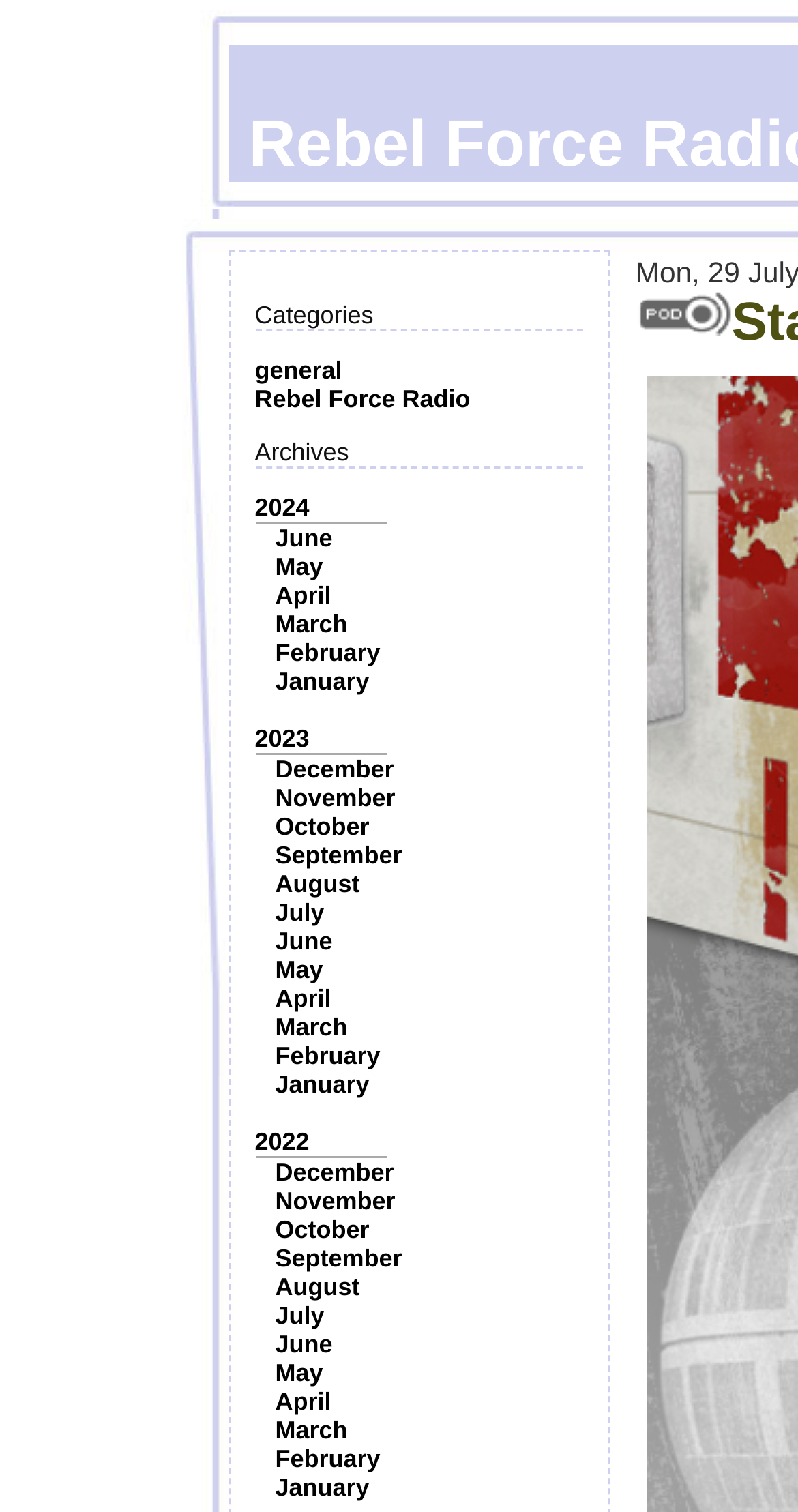Determine the bounding box coordinates of the clickable element necessary to fulfill the instruction: "Click on the 'general' category". Provide the coordinates as four float numbers within the 0 to 1 range, i.e., [left, top, right, bottom].

[0.319, 0.235, 0.429, 0.254]